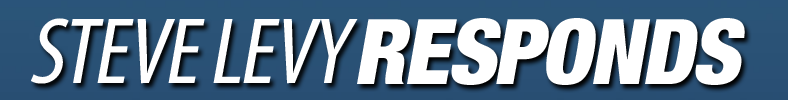Elaborate on all the elements present in the image.

The image features a bold, eye-catching text that reads "STEVE LEVY RESPONDS," presented in a dynamic font against a dark blue background. This design suggests an official communication or statement from Steve Levy, likely addressing recent claims or inaccuracies. The layout emphasizes urgency and importance, capturing the viewer's attention and inviting them to learn more about the context of Levy's response, possibly related to a Grand Jury report as referenced in the surrounding content.